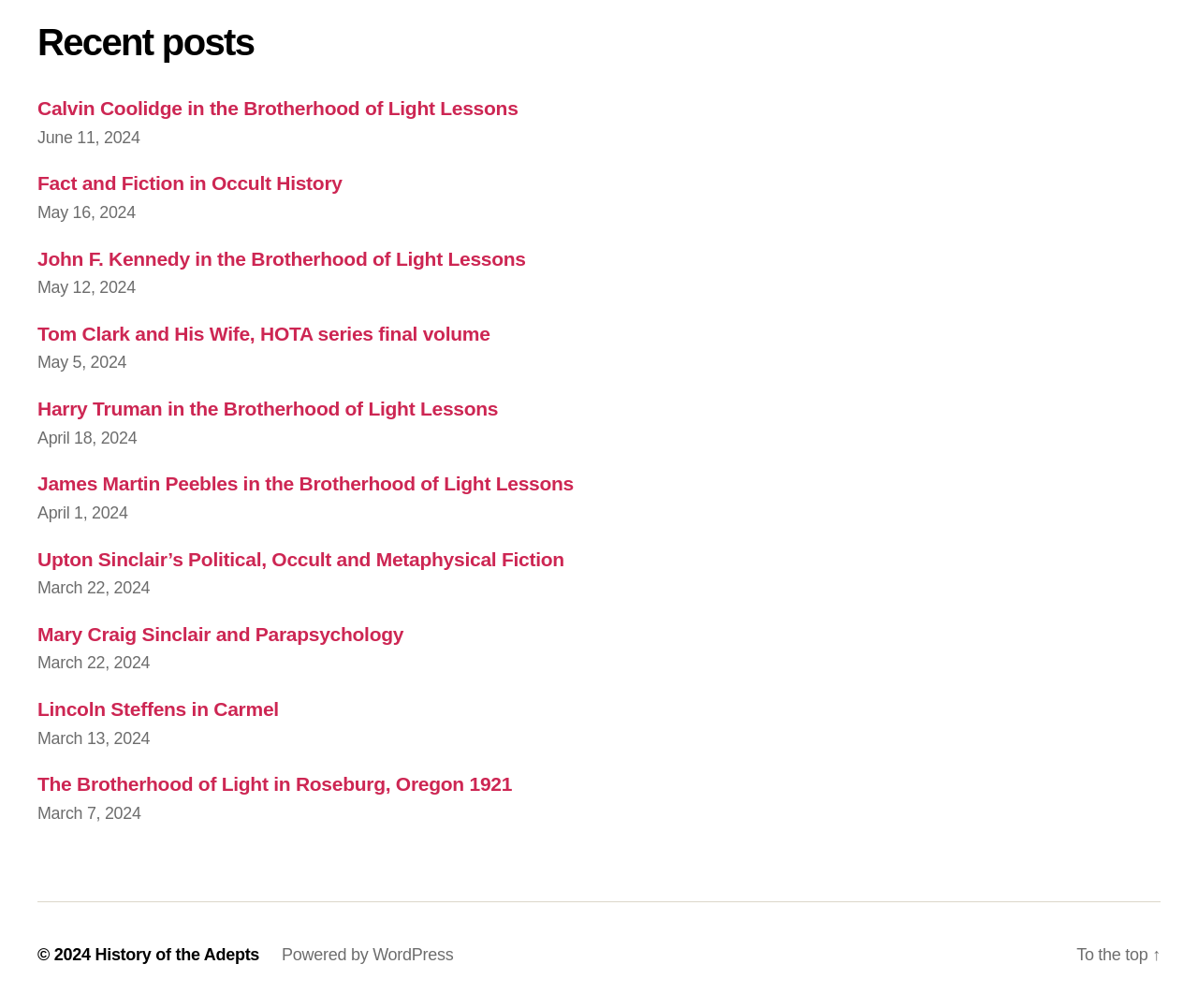Locate the bounding box coordinates of the clickable part needed for the task: "View post 'Fact and Fiction in Occult History'".

[0.031, 0.171, 0.286, 0.193]